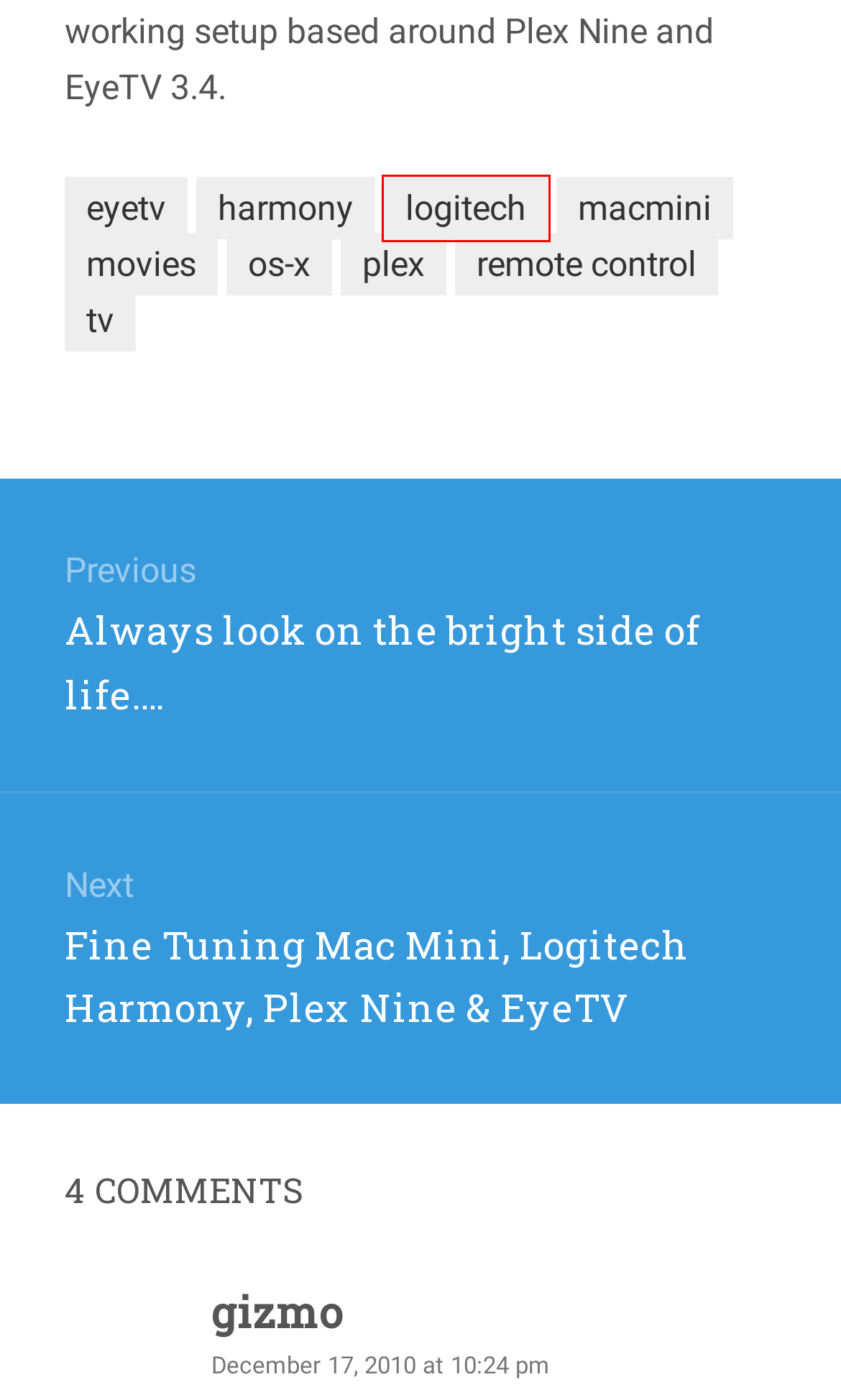Inspect the screenshot of a webpage with a red rectangle bounding box. Identify the webpage description that best corresponds to the new webpage after clicking the element inside the bounding box. Here are the candidates:
A. plex – lotech
B. harmony – lotech
C. tv – lotech
D. Always look on the bright side of life…. – lotech
E. eyetv – lotech
F. logitech – lotech
G. os-x – lotech
H. movies – lotech

F